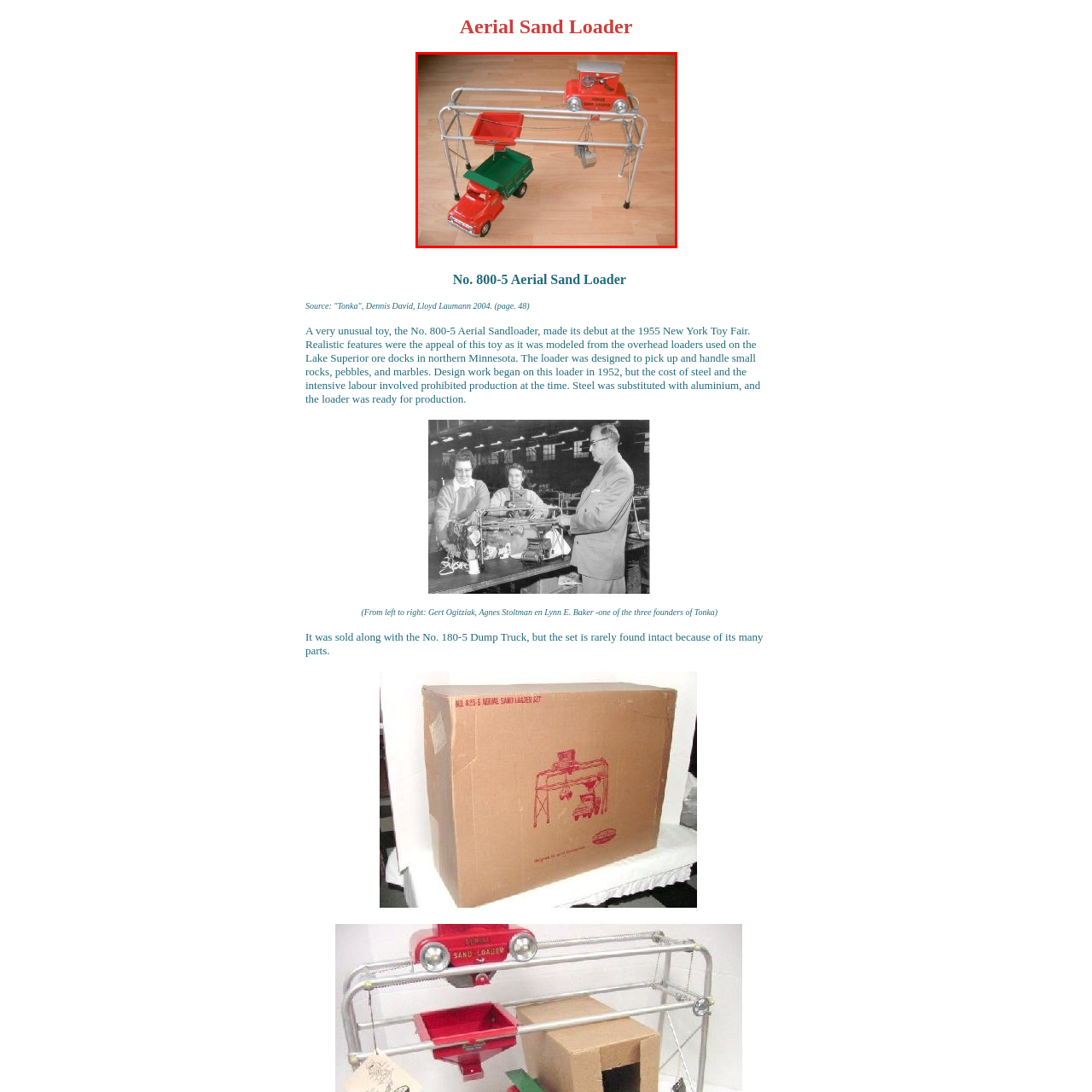What is attached to the loader?
Check the content within the red bounding box and give a brief answer in one word or a short phrase.

A bright red bucket